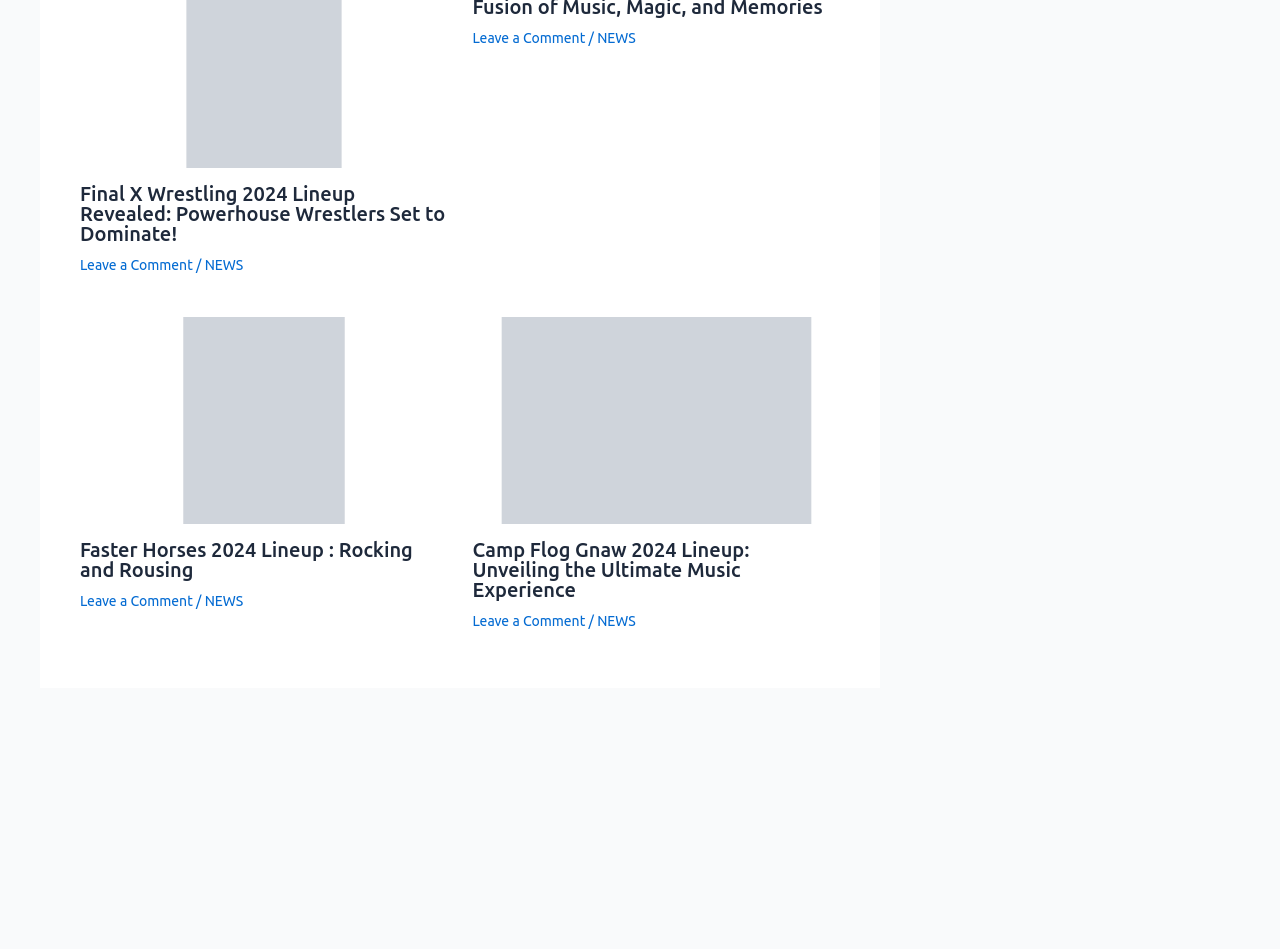Determine the bounding box coordinates for the clickable element required to fulfill the instruction: "Read more about Final X Wrestling 2024 Lineup Revealed". Provide the coordinates as four float numbers between 0 and 1, i.e., [left, top, right, bottom].

[0.062, 0.057, 0.35, 0.076]